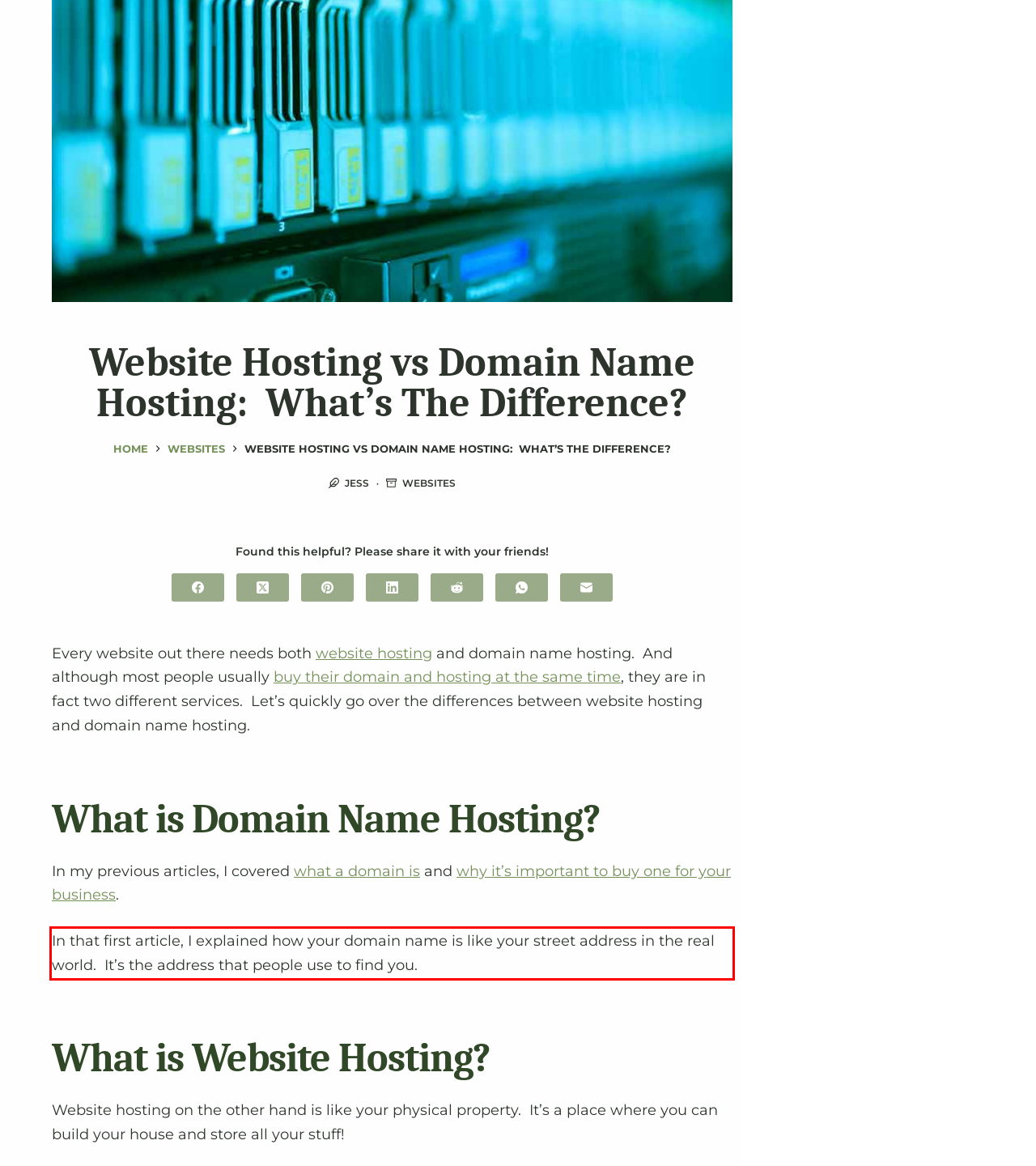Using the provided webpage screenshot, recognize the text content in the area marked by the red bounding box.

In that first article, I explained how your domain name is like your street address in the real world. It’s the address that people use to find you.